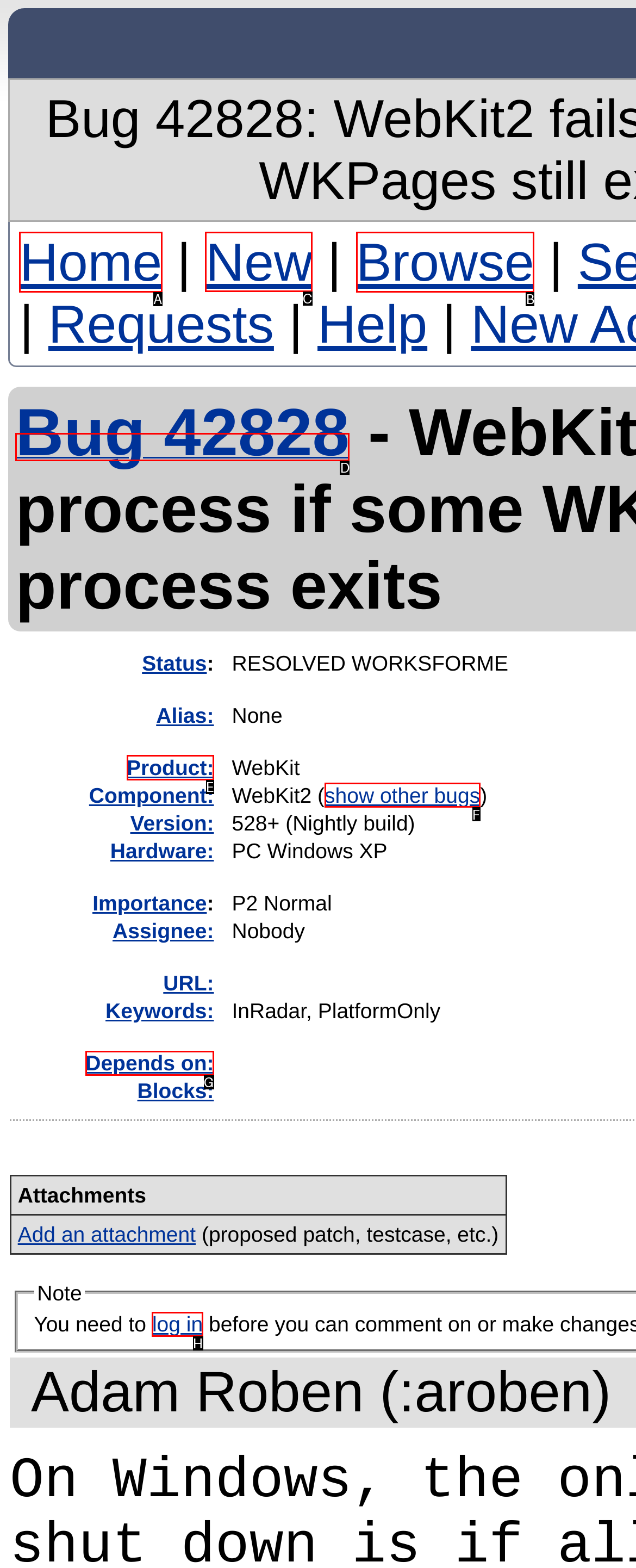Select the option I need to click to accomplish this task: create a new issue
Provide the letter of the selected choice from the given options.

C